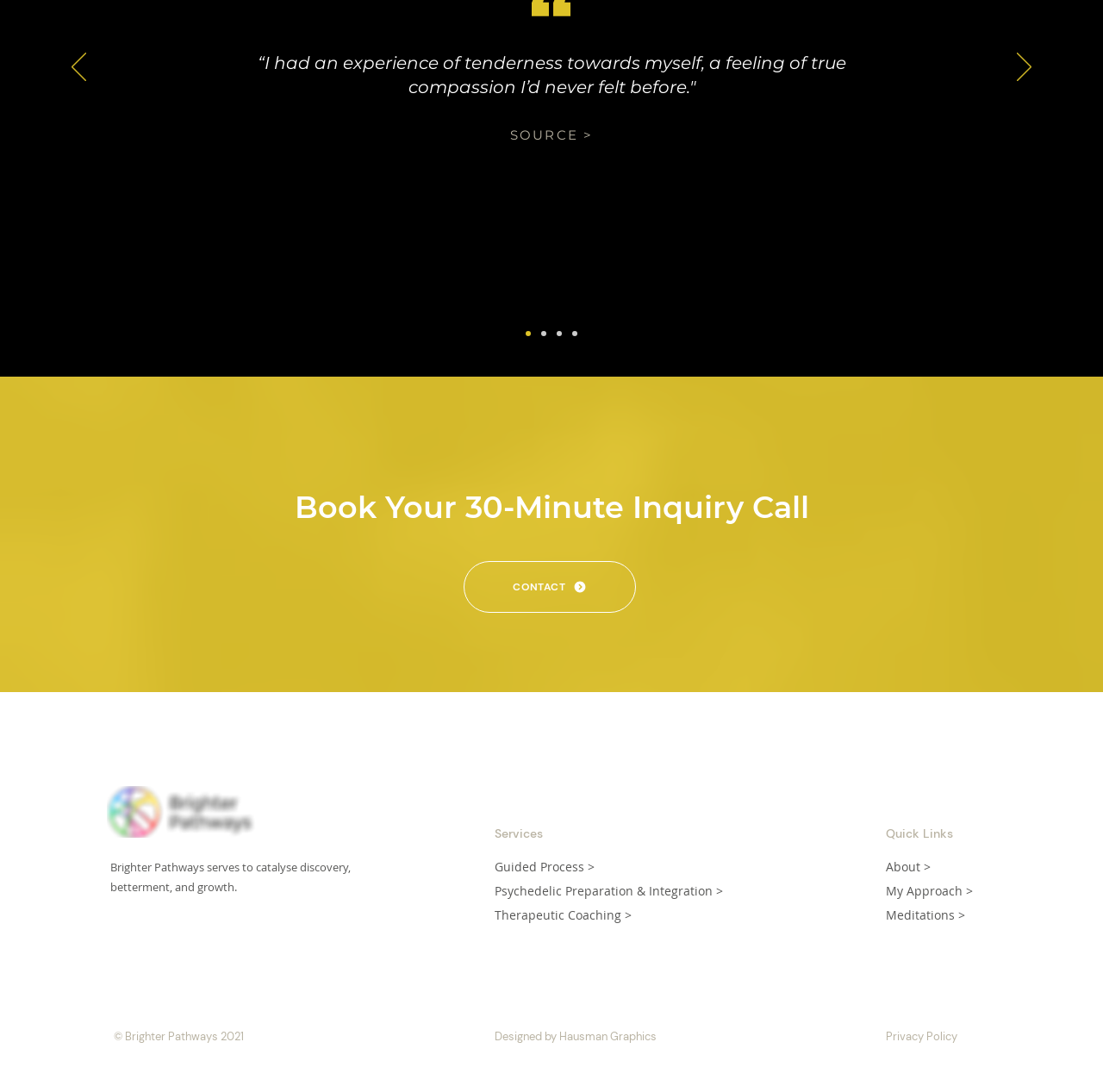Based on the image, please respond to the question with as much detail as possible:
What is the purpose of the 'Book Your 30-Minute Inquiry Call' button?

I found the purpose of the button by looking at the StaticText element with ID 222, which has the text 'Book Your 30-Minute Inquiry Call', and inferred that the button is for booking an inquiry call.